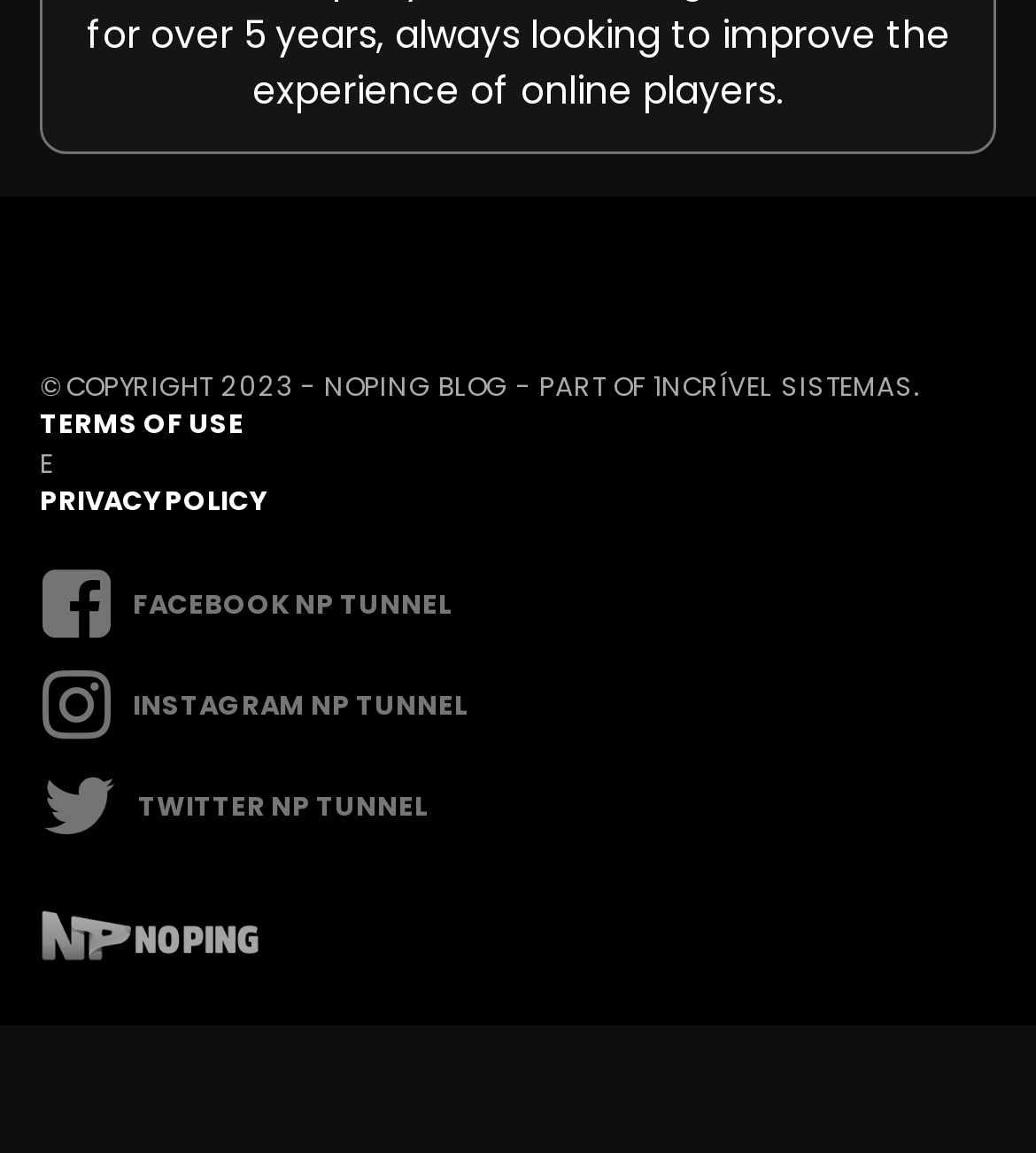Provide a short answer using a single word or phrase for the following question: 
What are the two policies mentioned?

Terms of Use, Privacy Policy